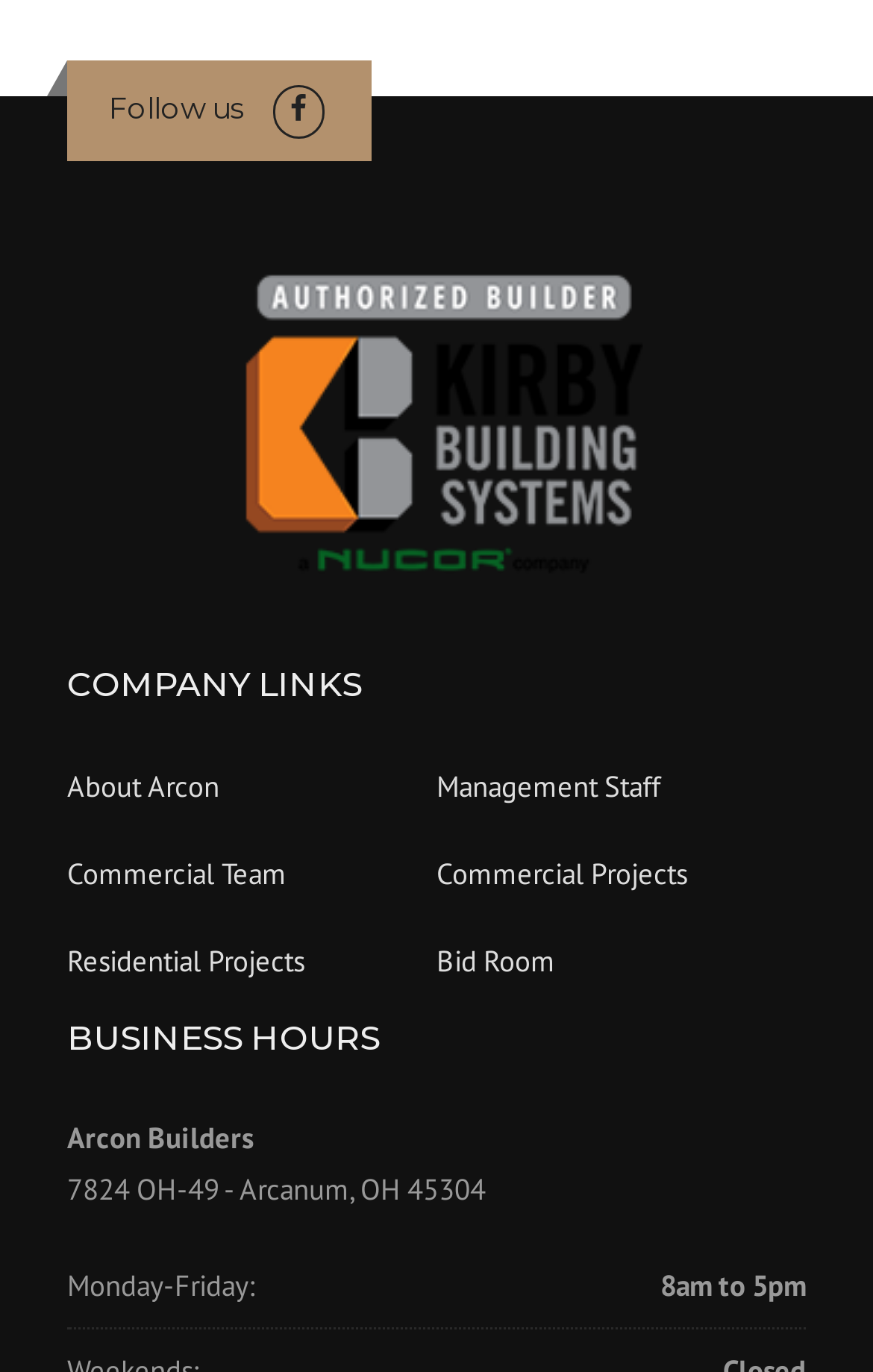What is the company name?
Refer to the screenshot and respond with a concise word or phrase.

Arcon Builders